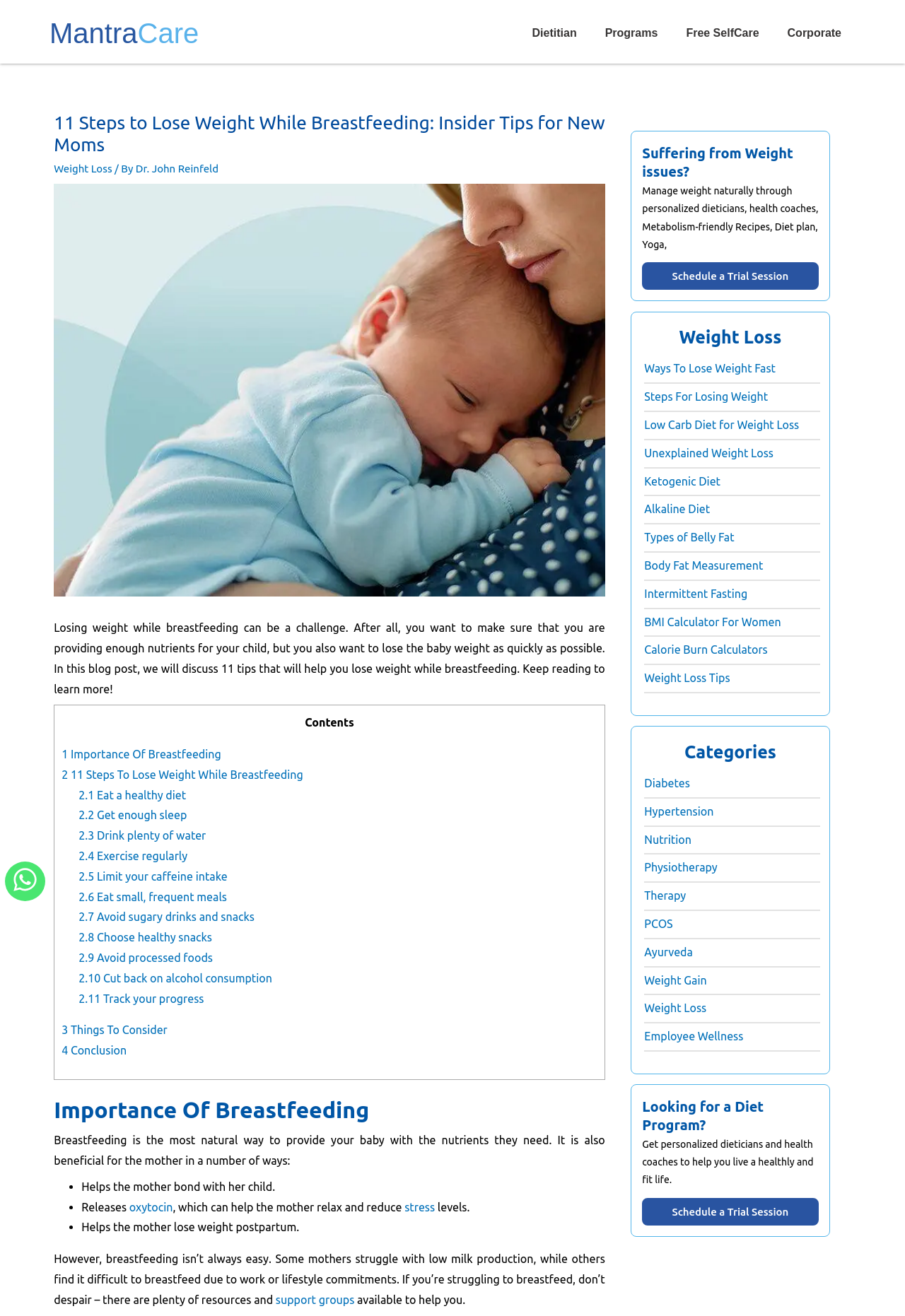Please identify the bounding box coordinates of the element I should click to complete this instruction: 'Read the article about '11 Steps to Lose Weight While Breastfeeding''. The coordinates should be given as four float numbers between 0 and 1, like this: [left, top, right, bottom].

[0.06, 0.081, 0.669, 0.122]